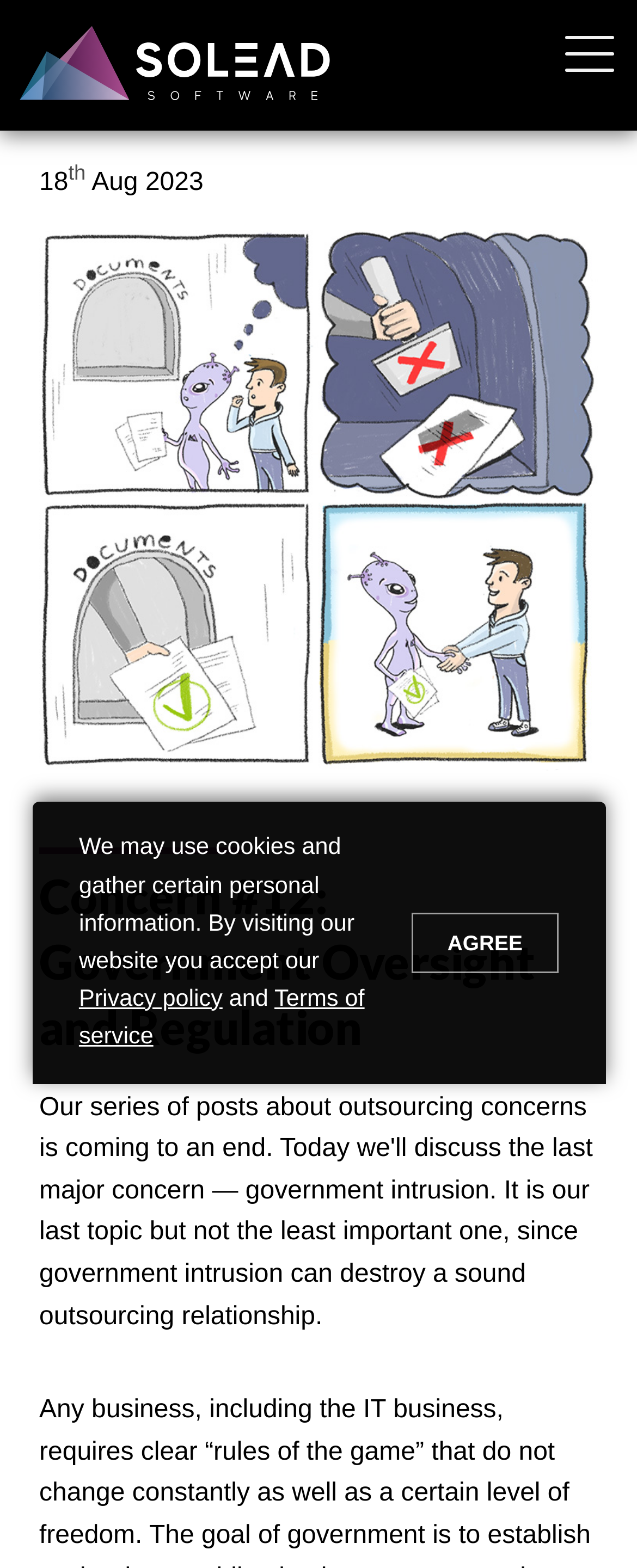Answer this question using a single word or a brief phrase:
How many links are in the top navigation menu?

8